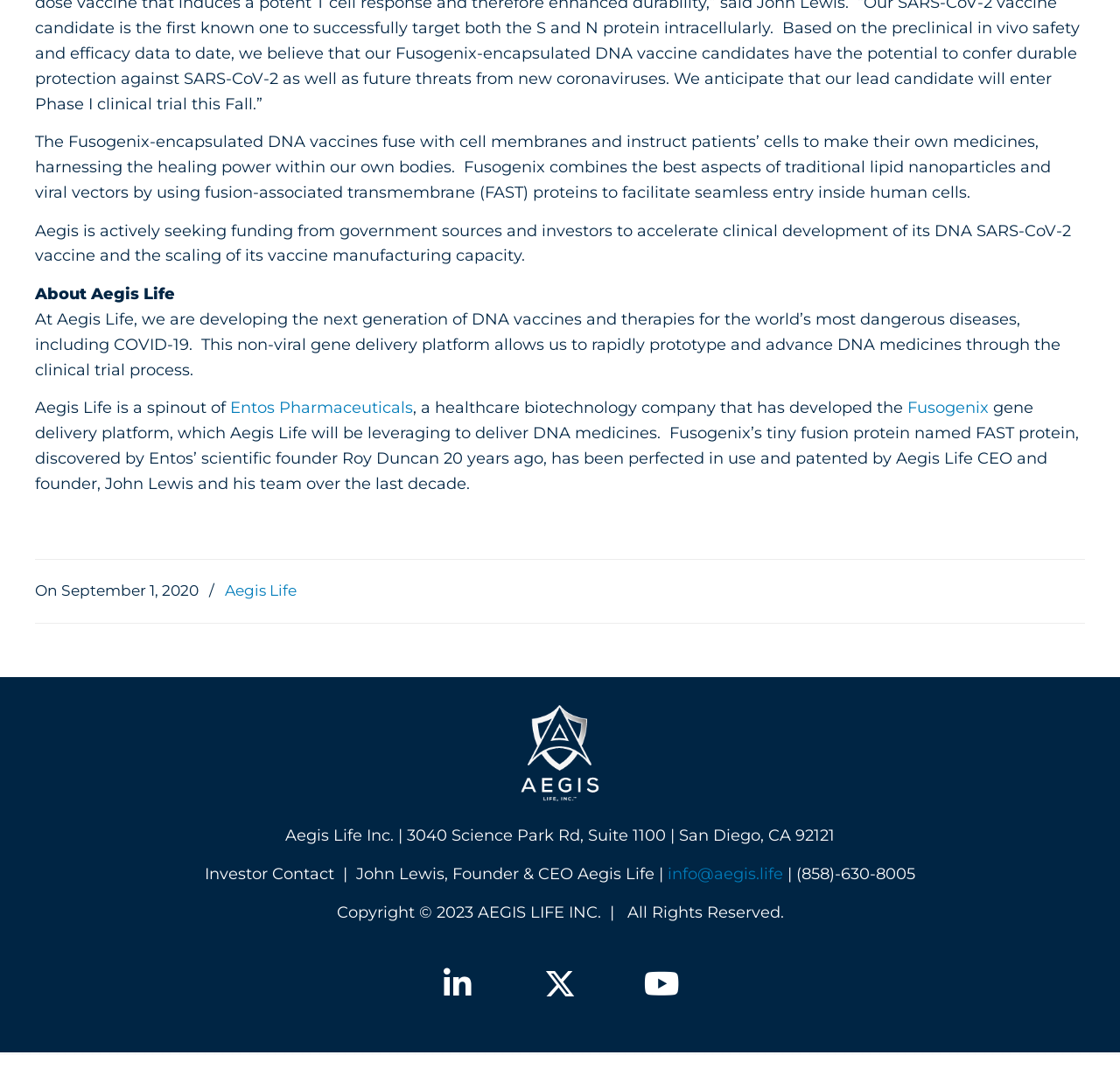What is the date mentioned in the webpage?
Using the picture, provide a one-word or short phrase answer.

September 1, 2020